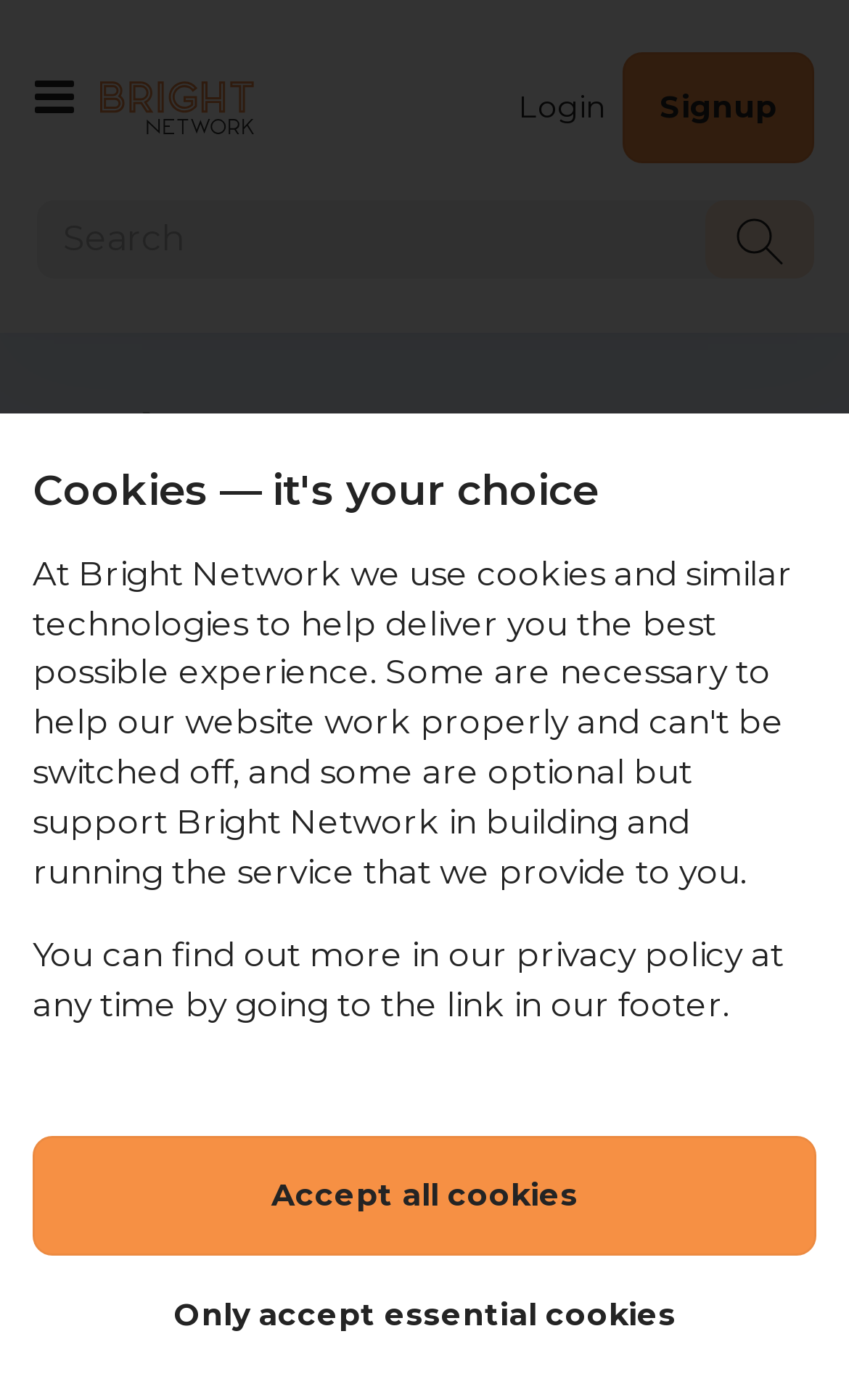What is the type of placement offered?
Based on the image, answer the question in a detailed manner.

I found the type of placement by looking at the main heading of the webpage which is 'Assembly, Proof, Test & Finish Placement (MINI Plant) Oxford July 2024'.